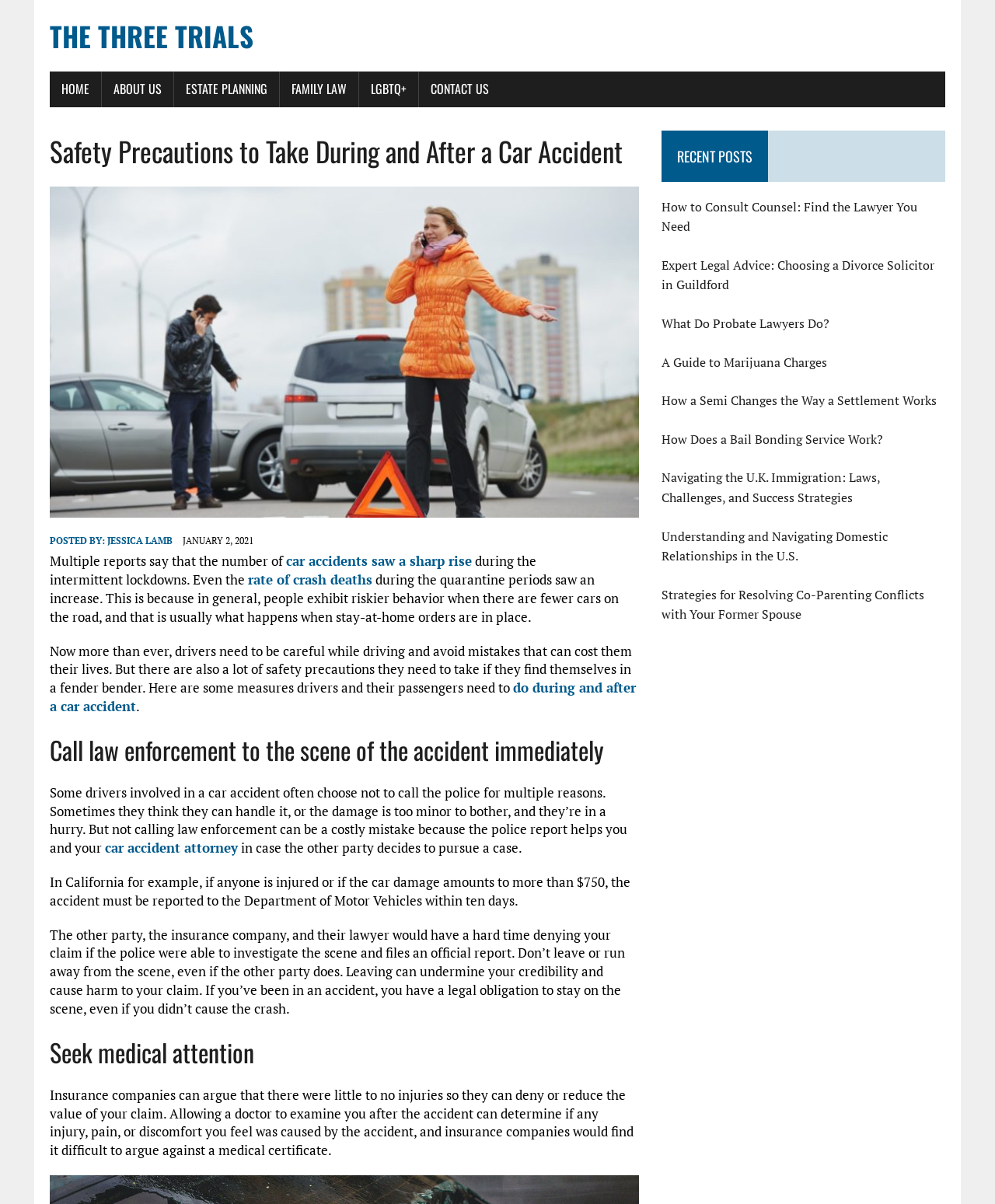What is the title of the webpage?
Look at the image and provide a detailed response to the question.

I determined the title of the webpage by looking at the root element 'How to Protect Yourself During and After a Car Accident - The Three Trials' and its child element 'THE THREE TRIALS' which is a heading.